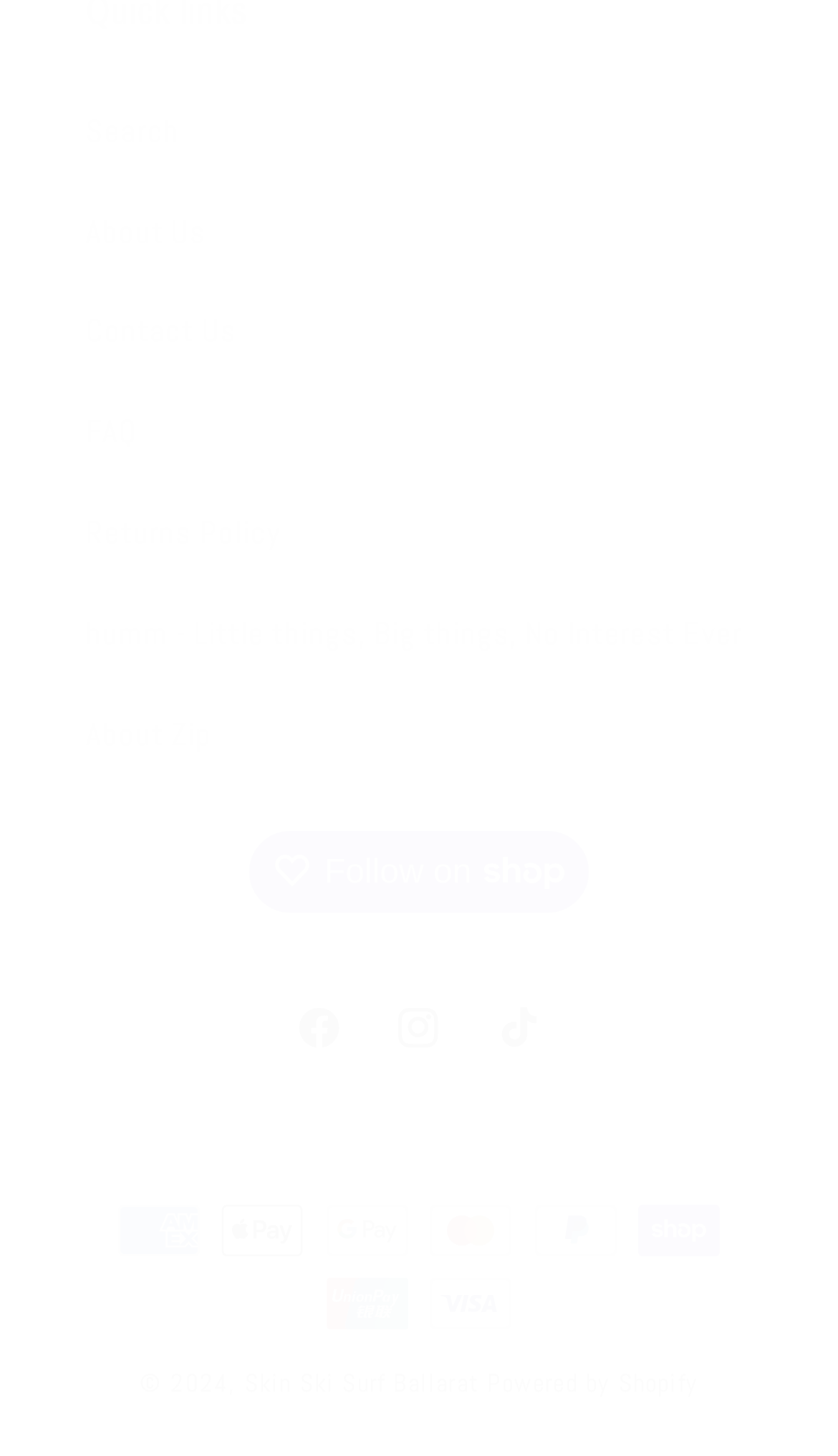Determine the bounding box coordinates for the area you should click to complete the following instruction: "Go to Skin Ski Surf Ballarat".

[0.292, 0.94, 0.572, 0.96]